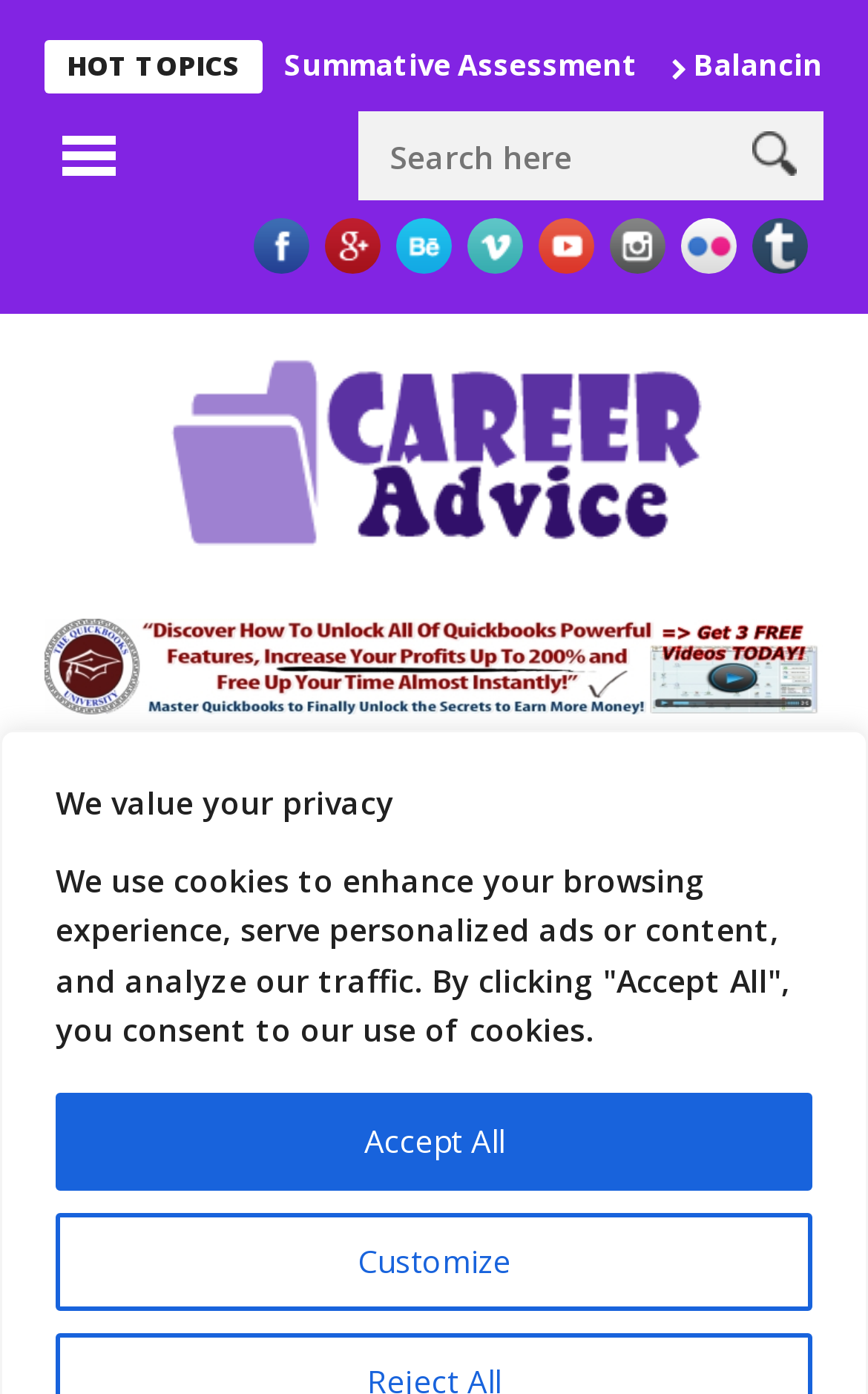Using the webpage screenshot and the element description alt="Google Plus", determine the bounding box coordinates. Specify the coordinates in the format (top-left x, top-left y, bottom-right x, bottom-right y) with values ranging from 0 to 1.

[0.374, 0.156, 0.438, 0.196]